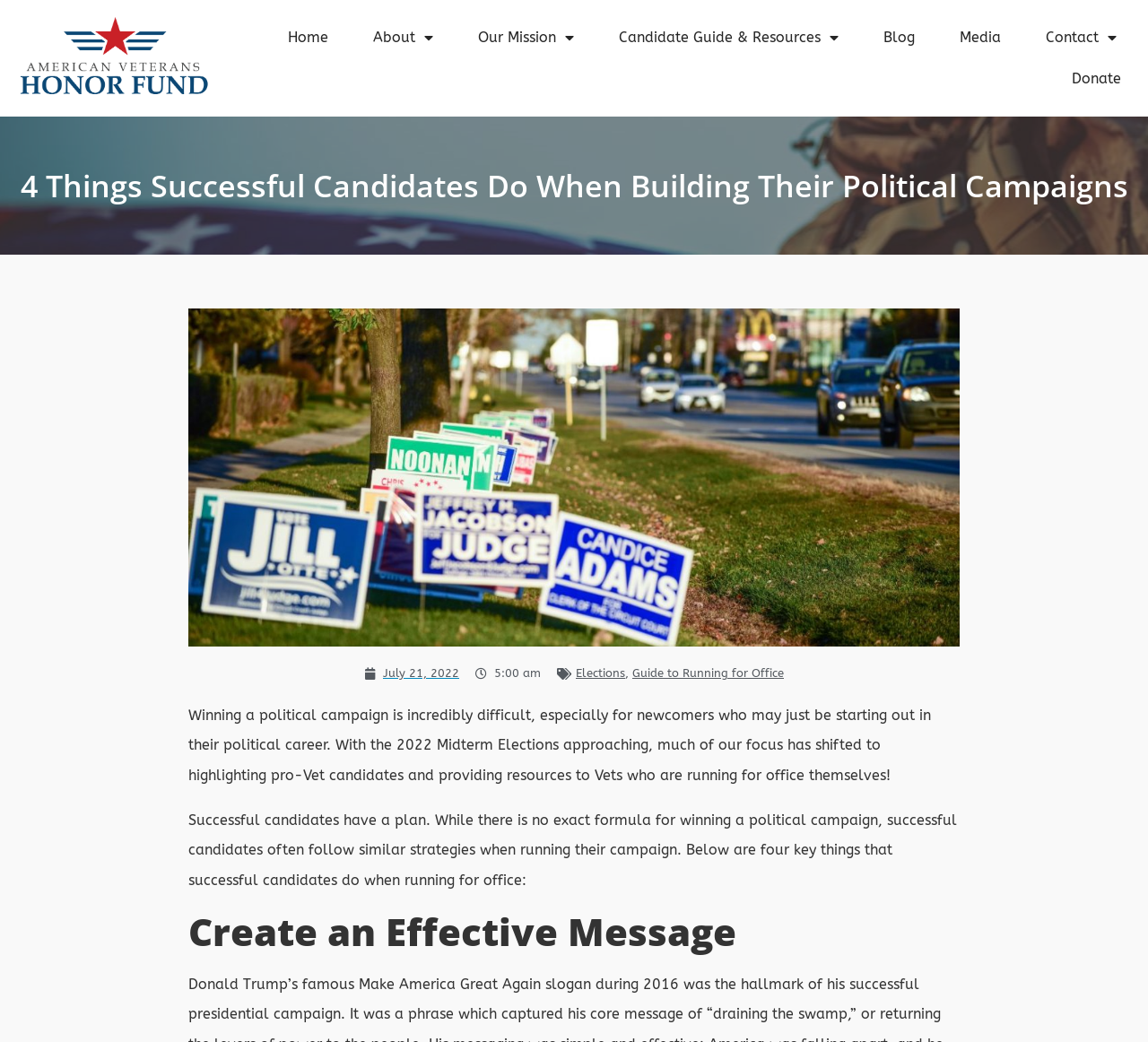Provide your answer to the question using just one word or phrase: What is the main topic of the article?

Political Campaigns